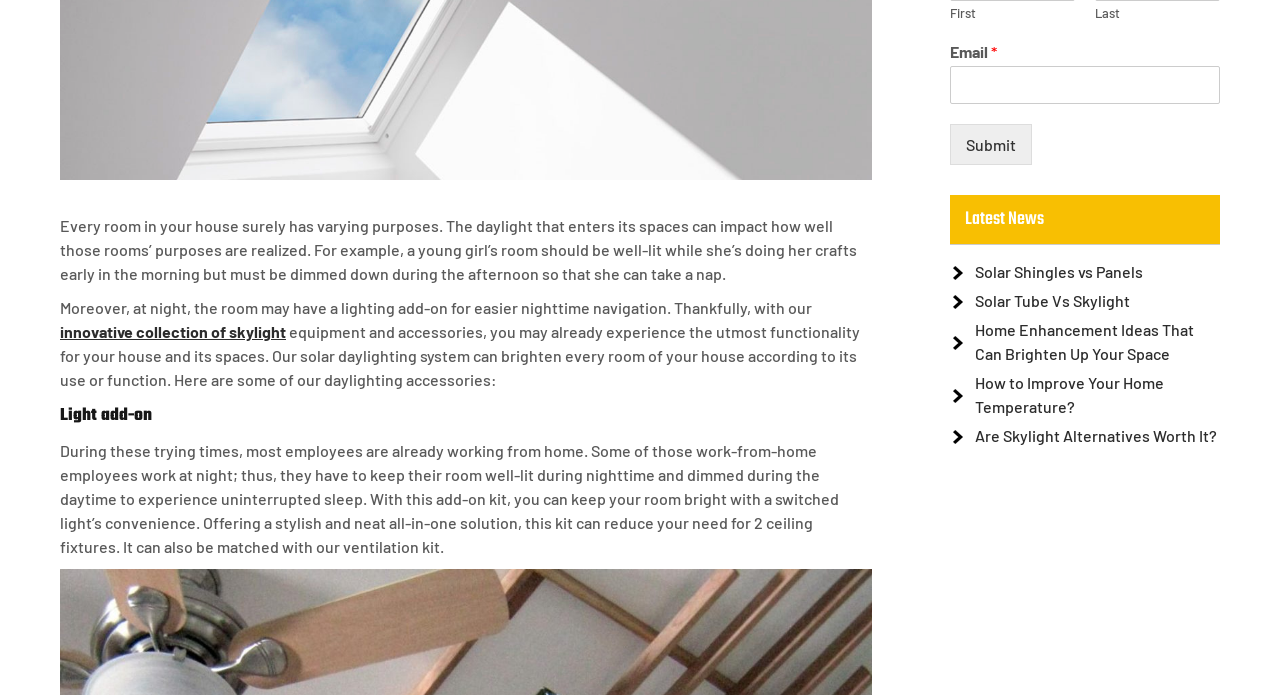Given the description: "Submit", determine the bounding box coordinates of the UI element. The coordinates should be formatted as four float numbers between 0 and 1, [left, top, right, bottom].

[0.742, 0.179, 0.806, 0.238]